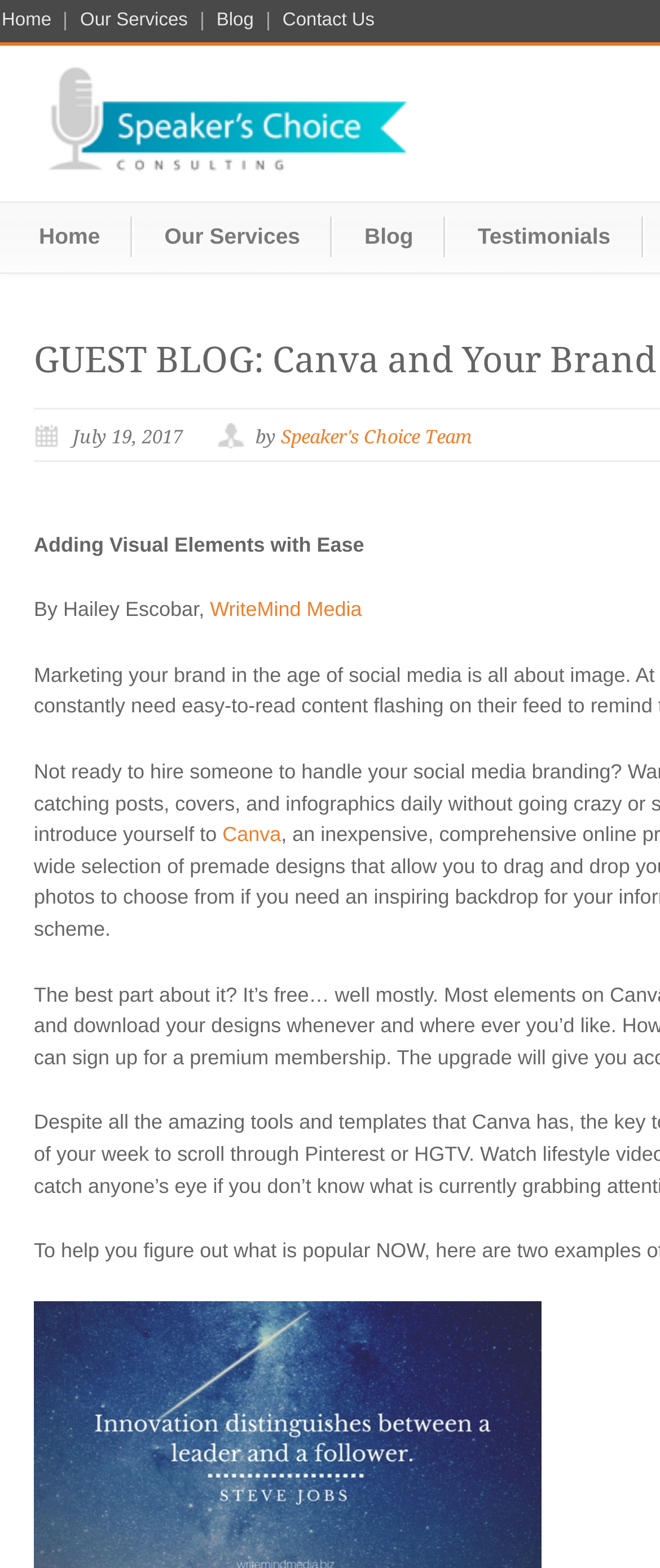From the details in the image, provide a thorough response to the question: What is the company mentioned in the article?

I read the article and found that the company mentioned in the article is Canva, which is a tool for adding visual elements with ease.